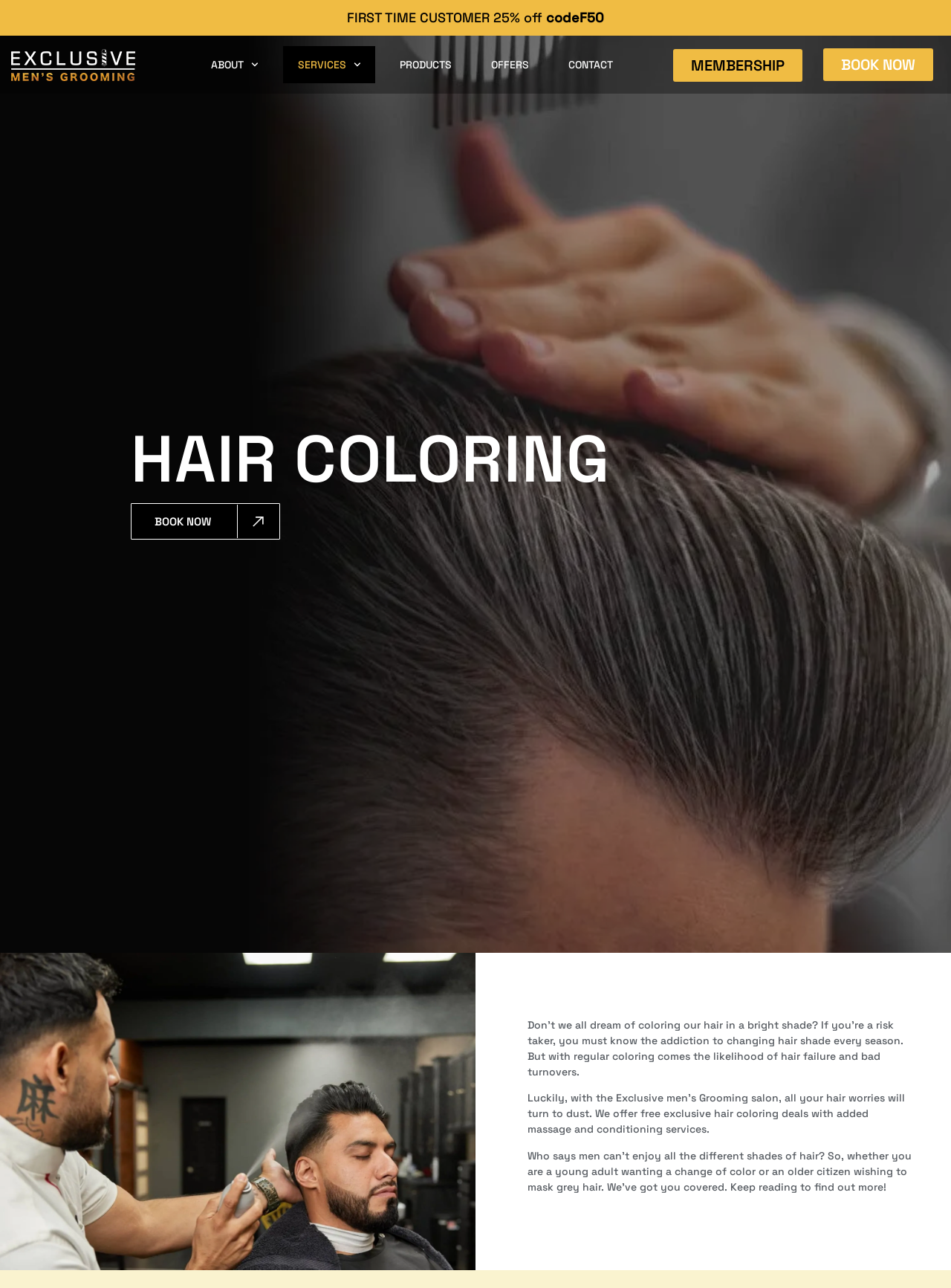Please provide a detailed answer to the question below based on the screenshot: 
How can users book an appointment?

The webpage has a prominent 'BOOK NOW' link at the top and bottom of the page, indicating that users can book an appointment by clicking on this link, which will likely take them to a booking or appointment scheduling page.